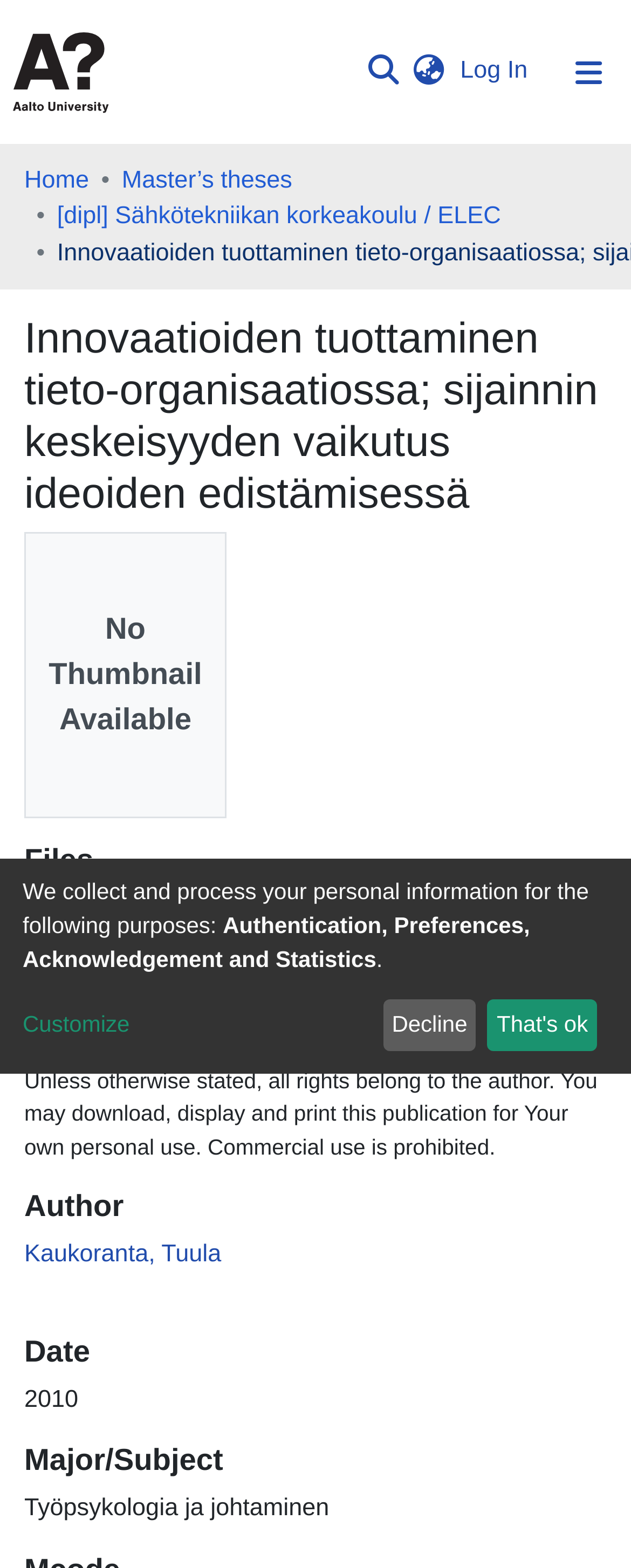Kindly determine the bounding box coordinates for the area that needs to be clicked to execute this instruction: "View the file urn100225.pdf".

[0.038, 0.57, 0.466, 0.587]